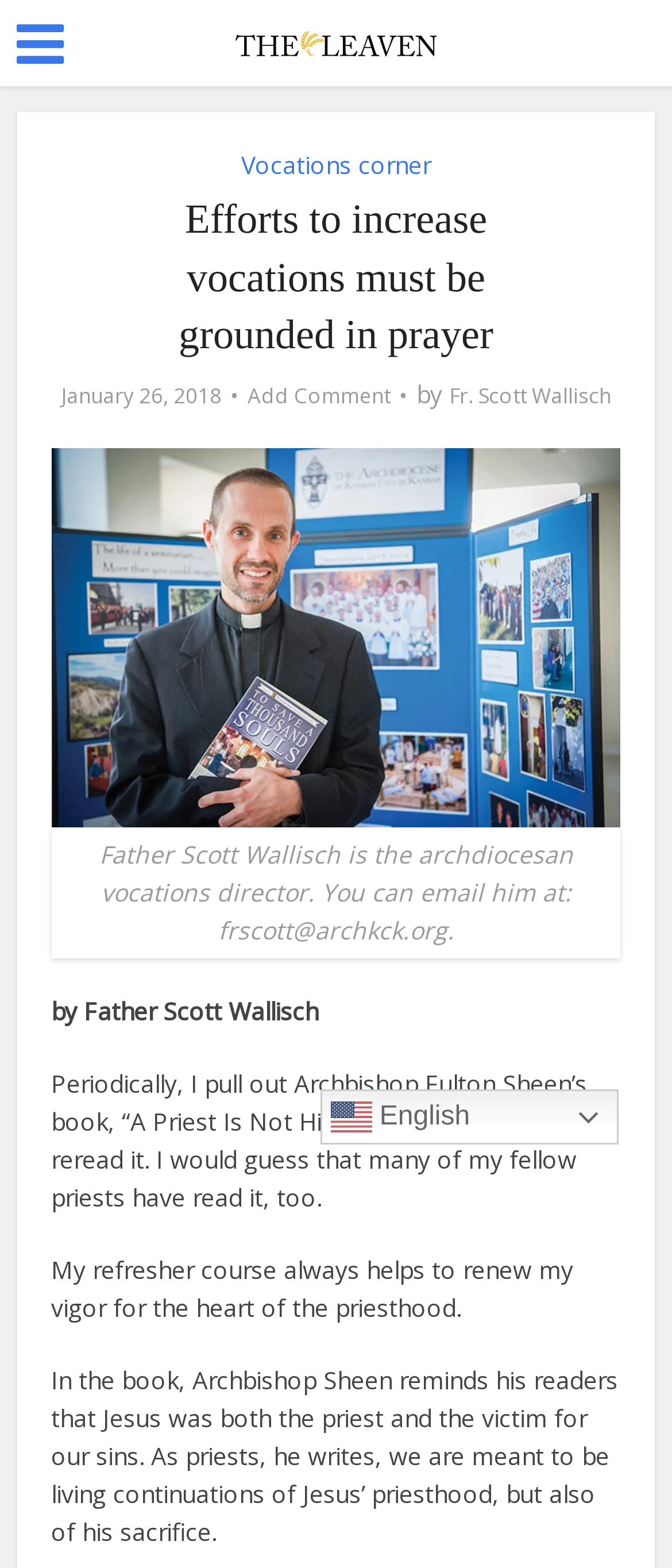What is the name of the newspaper?
Please use the image to provide an in-depth answer to the question.

I determined the answer by looking at the link element with the text 'The Leaven Catholic Newspaper' and its corresponding image element, which suggests that it is the name of the newspaper.